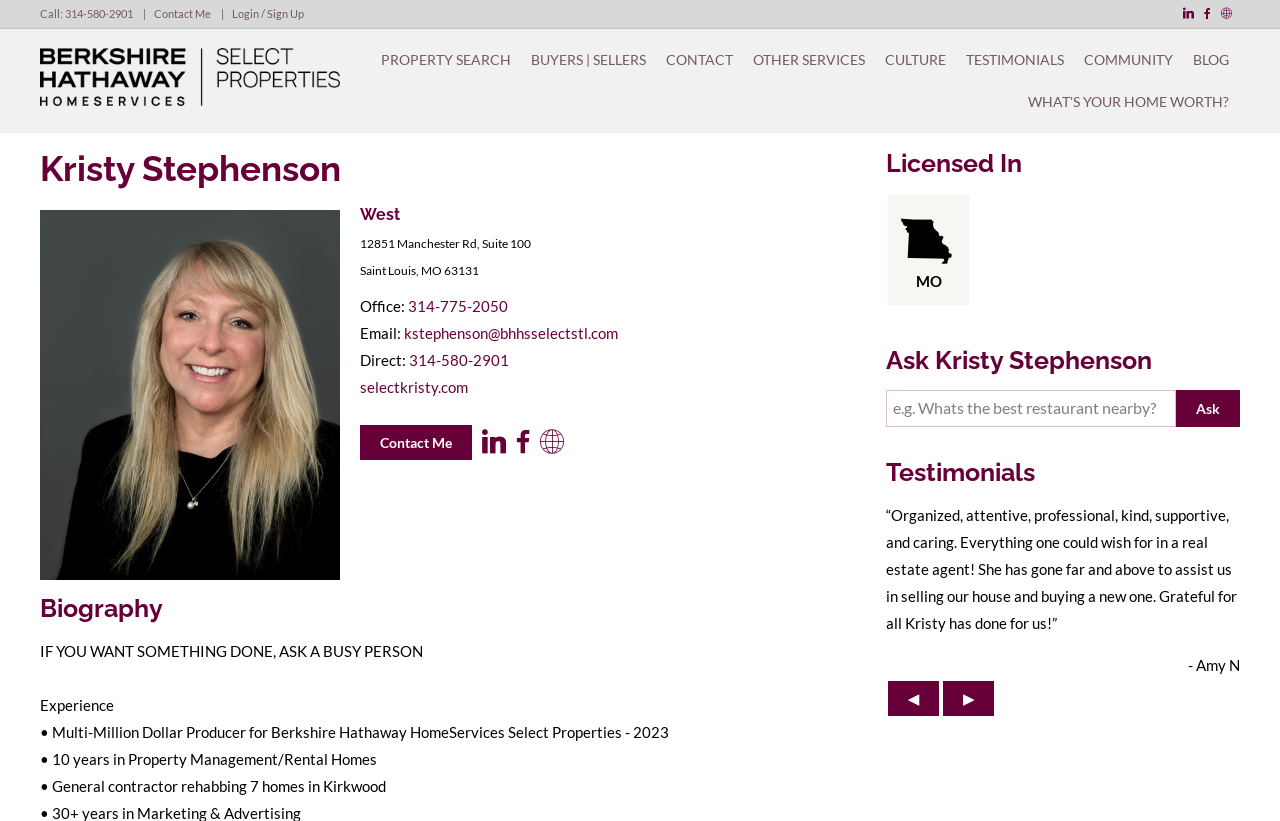What is the name of the real estate company Kristy Stephenson works for?
Using the details from the image, give an elaborate explanation to answer the question.

To find the name of the real estate company Kristy Stephenson works for, I looked at the top of the webpage, where I found the company logo and name 'Berkshire Hathaway HomeServices Select Properties'.